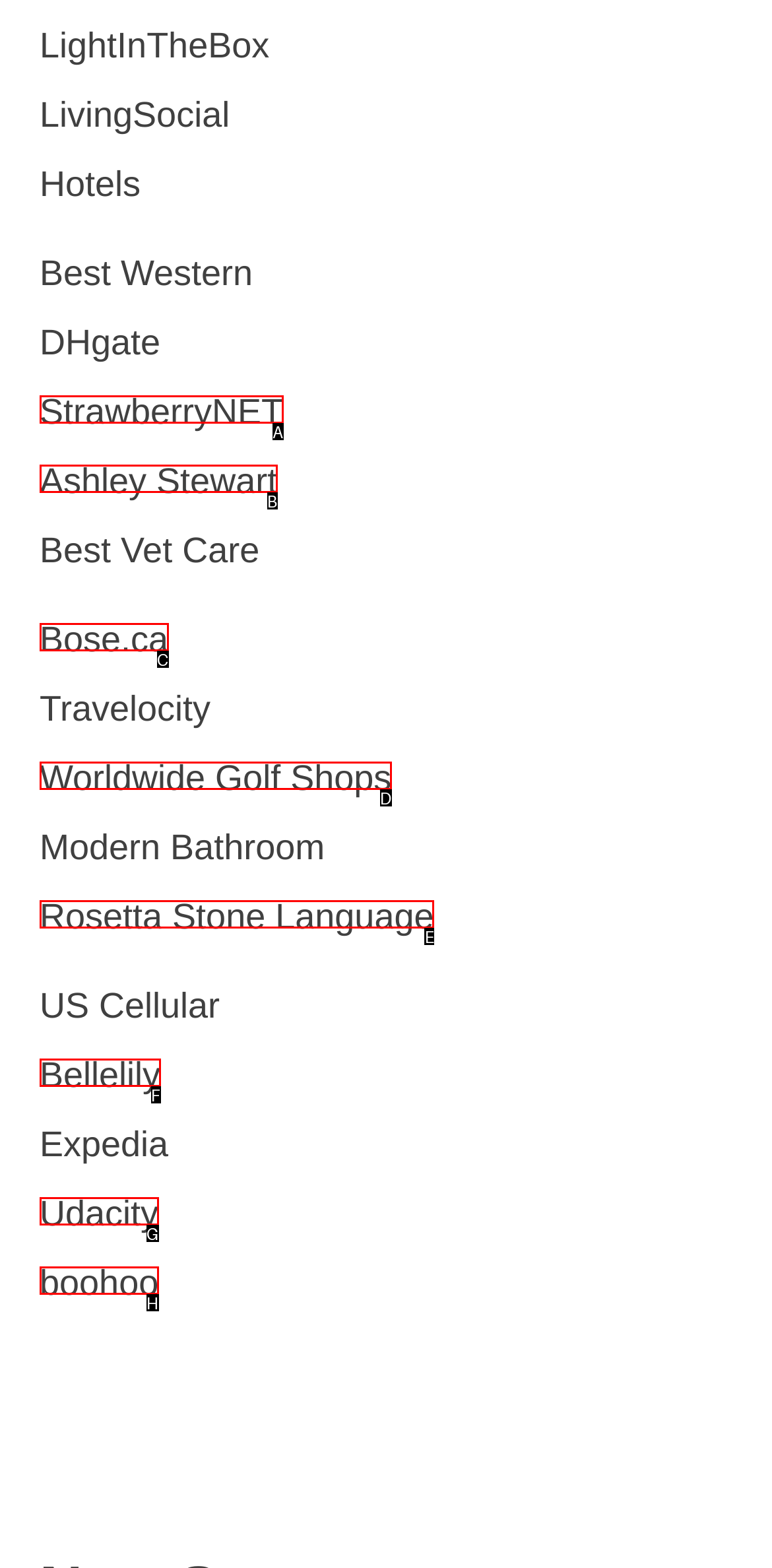Based on the description: Rosetta Stone Language, select the HTML element that best fits. Reply with the letter of the correct choice from the options given.

E